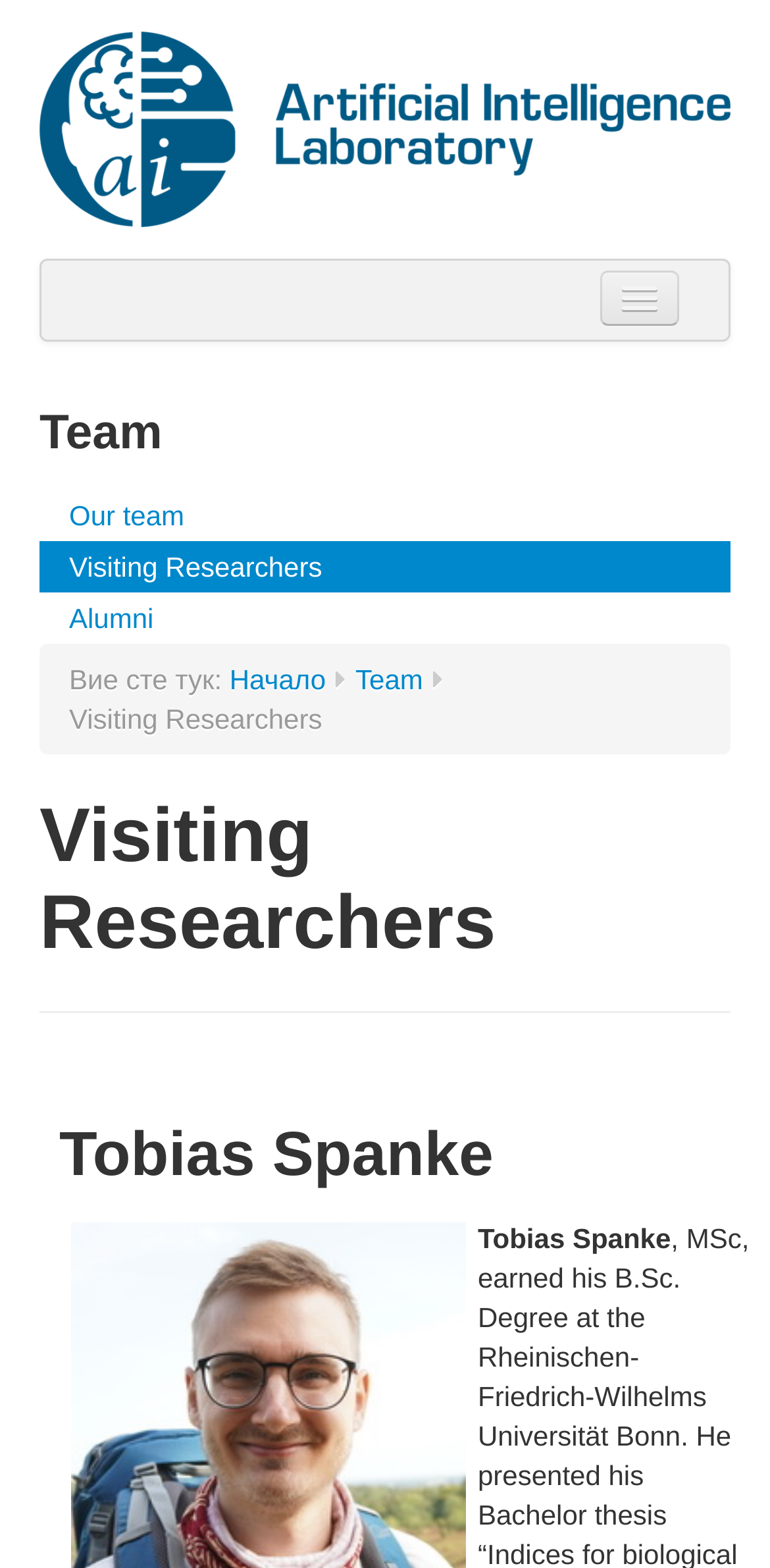Specify the bounding box coordinates for the region that must be clicked to perform the given instruction: "go to home page".

[0.298, 0.423, 0.423, 0.443]